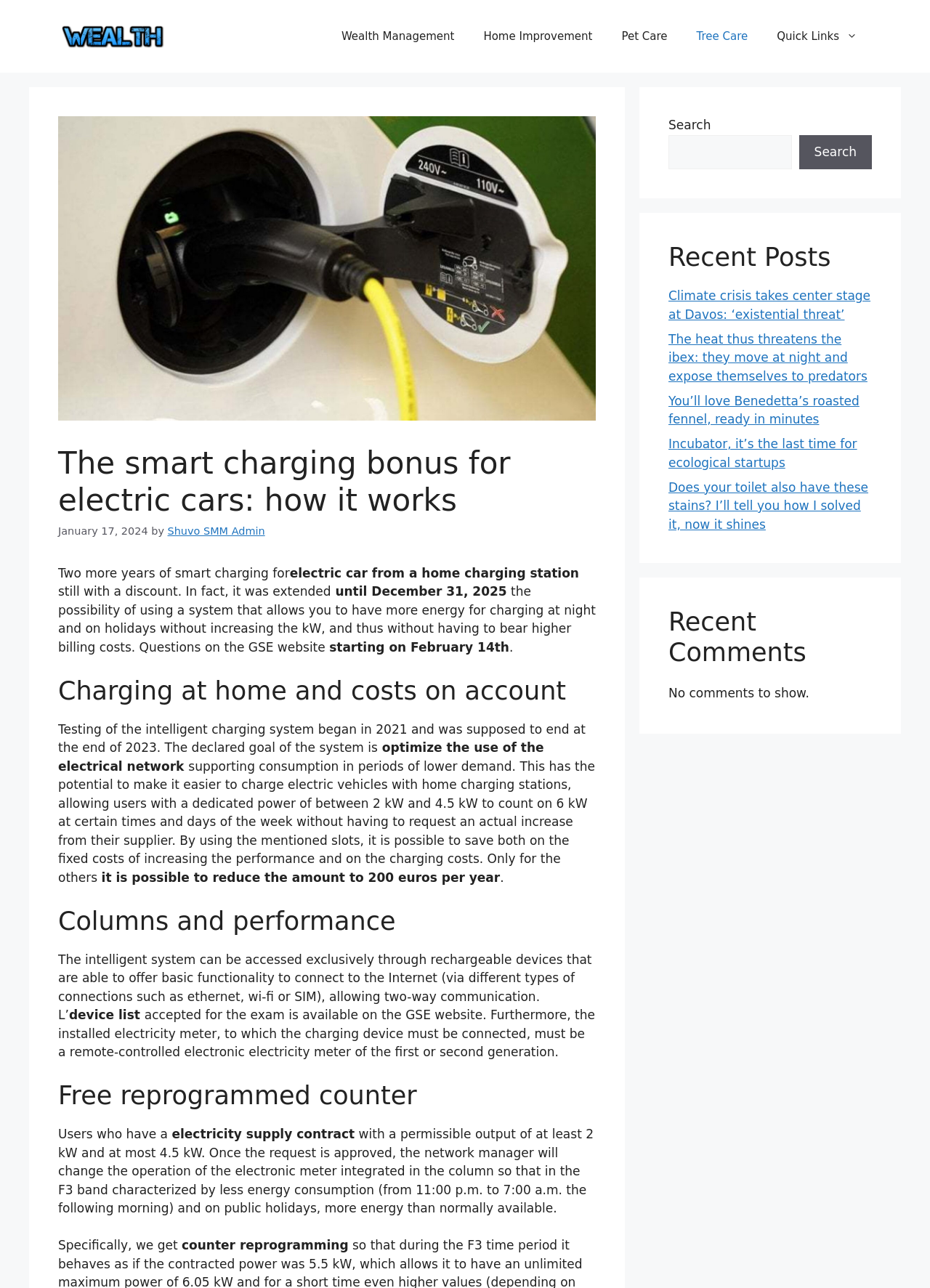What is required for the installed electricity meter?
Examine the screenshot and reply with a single word or phrase.

Remote-controlled electronic electricity meter